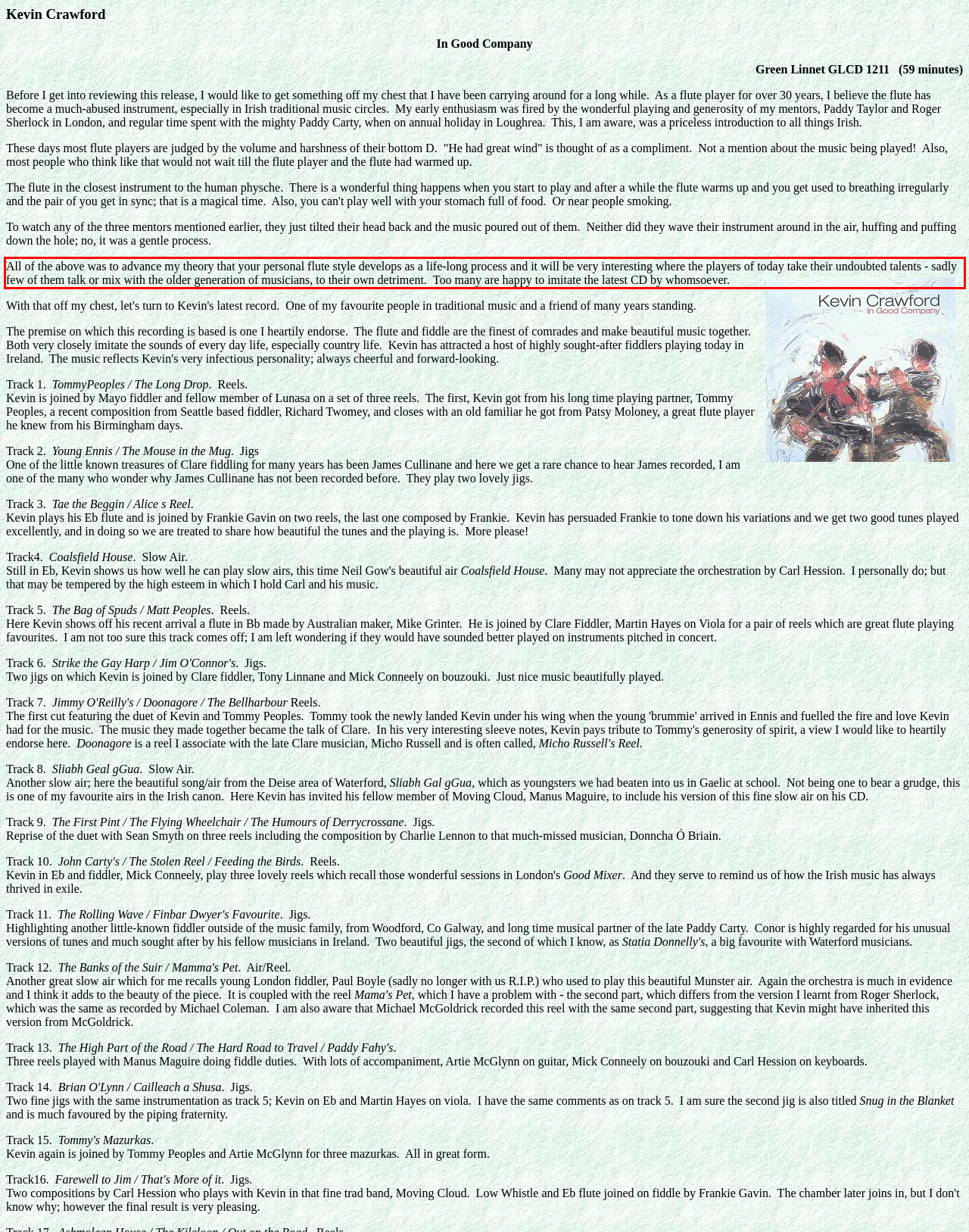From the screenshot of the webpage, locate the red bounding box and extract the text contained within that area.

All of the above was to advance my theory that your personal flute style develops as a life-long process and it will be very interesting where the players of today take their undoubted talents - sadly few of them talk or mix with the older generation of musicians, to their own detriment. Too many are happy to imitate the latest CD by whomsoever.